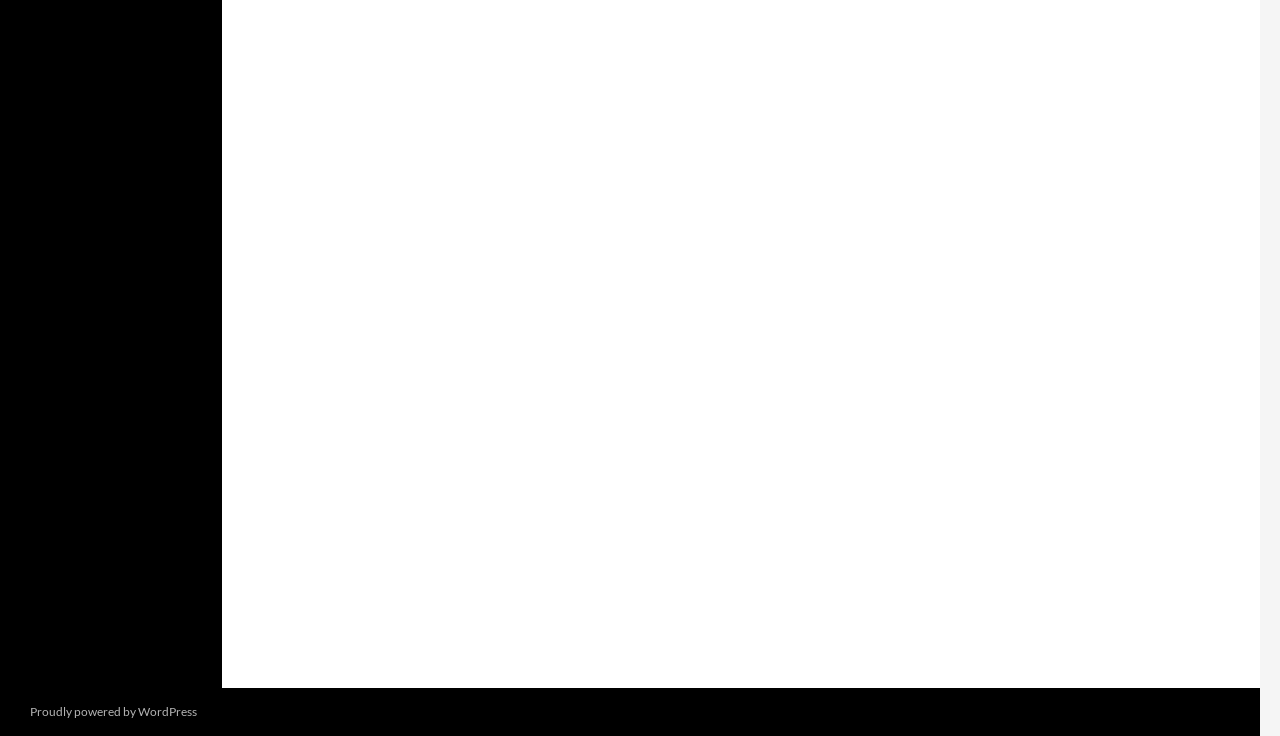Determine the bounding box of the UI element mentioned here: "Proudly powered by WordPress". The coordinates must be in the format [left, top, right, bottom] with values ranging from 0 to 1.

[0.023, 0.957, 0.154, 0.977]